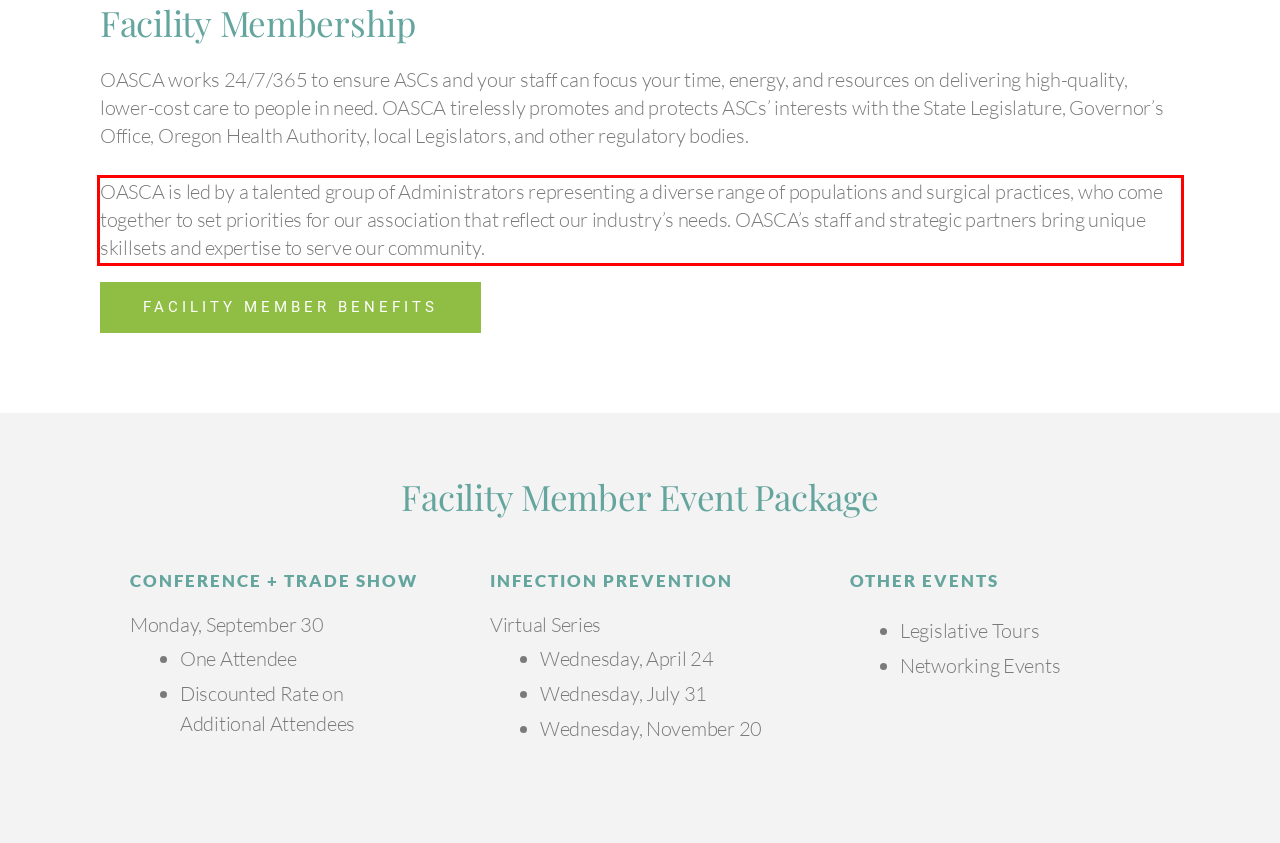Using the provided webpage screenshot, identify and read the text within the red rectangle bounding box.

OASCA is led by a talented group of Administrators representing a diverse range of populations and surgical practices, who come together to set priorities for our association that reflect our industry’s needs. OASCA’s staff and strategic partners bring unique skillsets and expertise to serve our community.